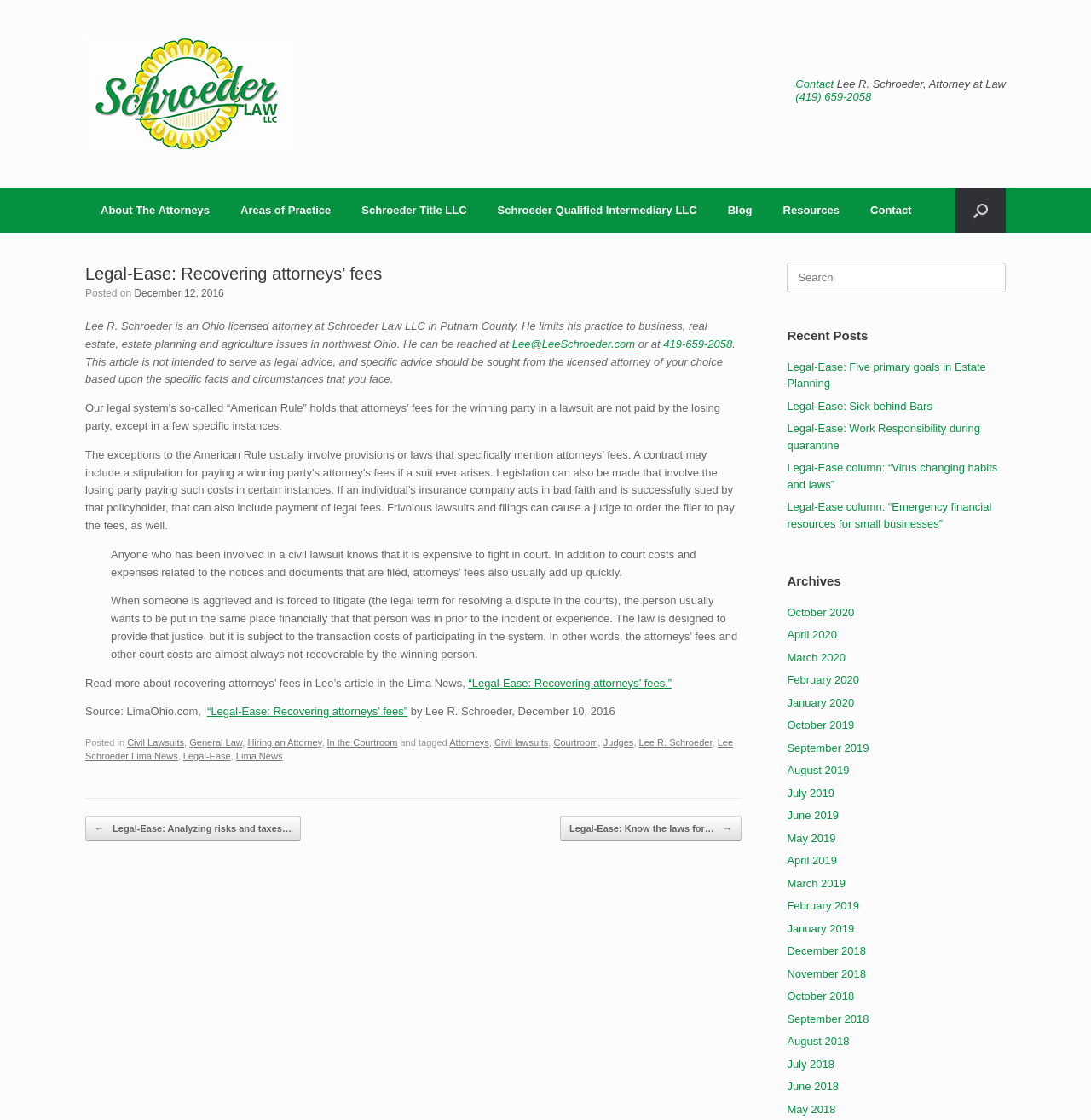Determine the bounding box coordinates of the region I should click to achieve the following instruction: "View the 'About The Attorneys' page". Ensure the bounding box coordinates are four float numbers between 0 and 1, i.e., [left, top, right, bottom].

[0.078, 0.167, 0.206, 0.208]